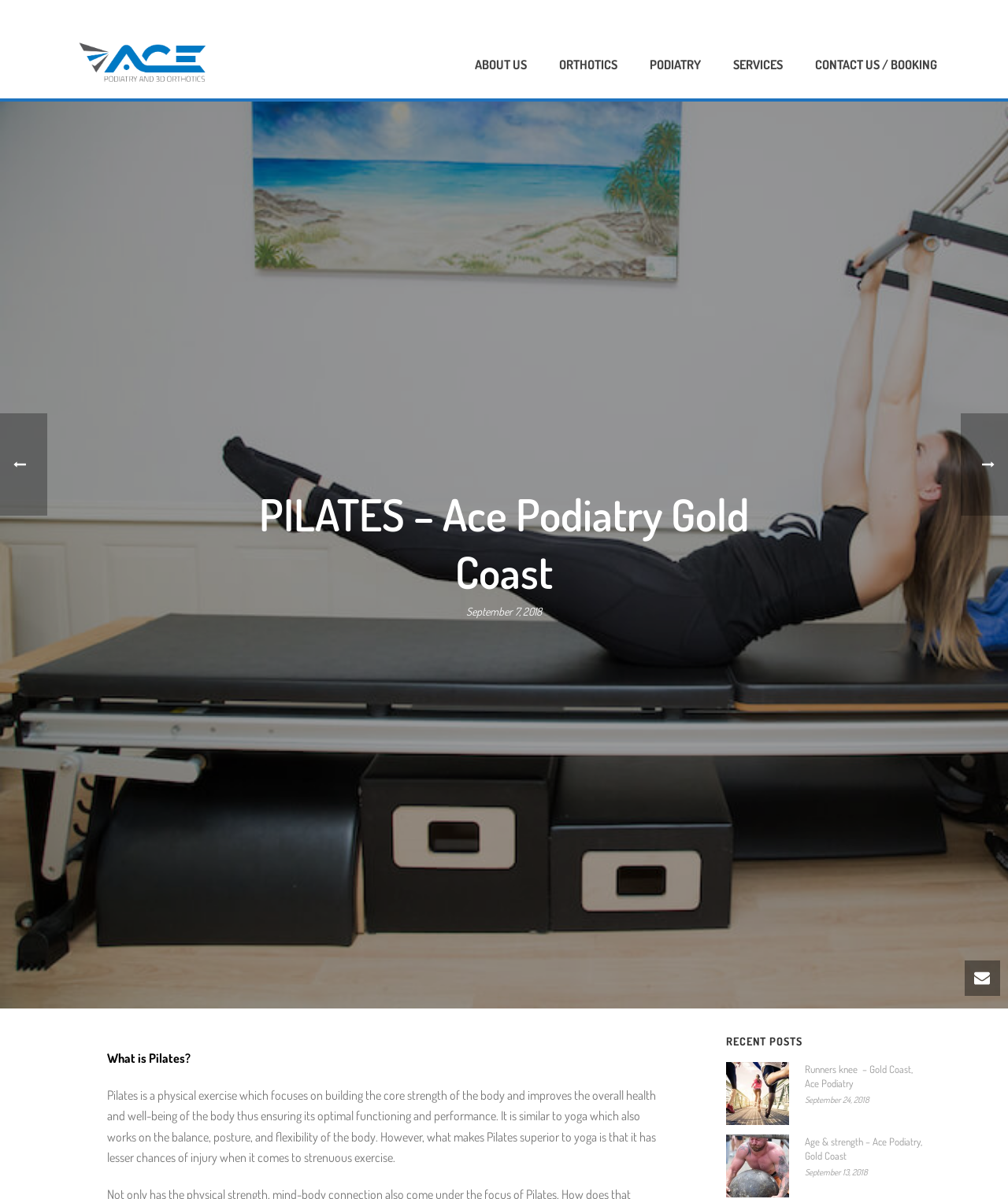Locate the bounding box coordinates of the clickable element to fulfill the following instruction: "Add to cart". Provide the coordinates as four float numbers between 0 and 1 in the format [left, top, right, bottom].

None